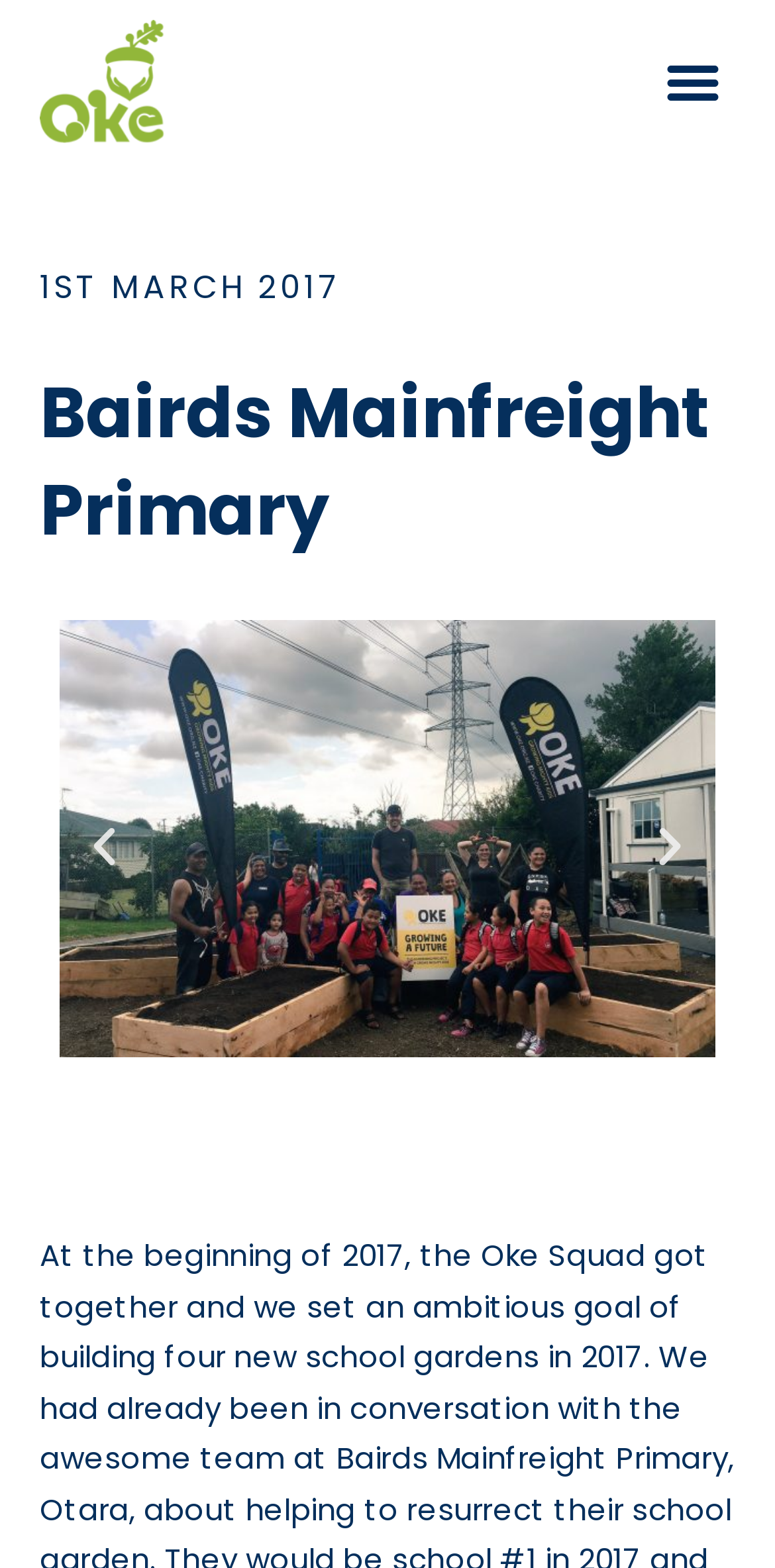Generate a comprehensive description of the contents of the webpage.

The webpage is about Bairds Mainfreight Primary, with a focus on a specific event that took place on 1st March 2017. At the top of the page, there is a link on the left side and a menu toggle button on the right side. Below these elements, there are two headings, one displaying the date "1ST MARCH 2017" and the other displaying the title "Bairds Mainfreight Primary". 

The main content of the page is a carousel, which takes up most of the page's width and is located below the headings. The carousel has a horizontal scrolling feature, with arrow left and right buttons for navigation. The carousel currently displays the 2nd slide out of 8. Within this slide, there is a figure containing an image labeled "IMG_2316". 

At the bottom of the carousel, there are two buttons, "Previous slide" on the left and "Next slide" on the right, allowing users to navigate through the slides.